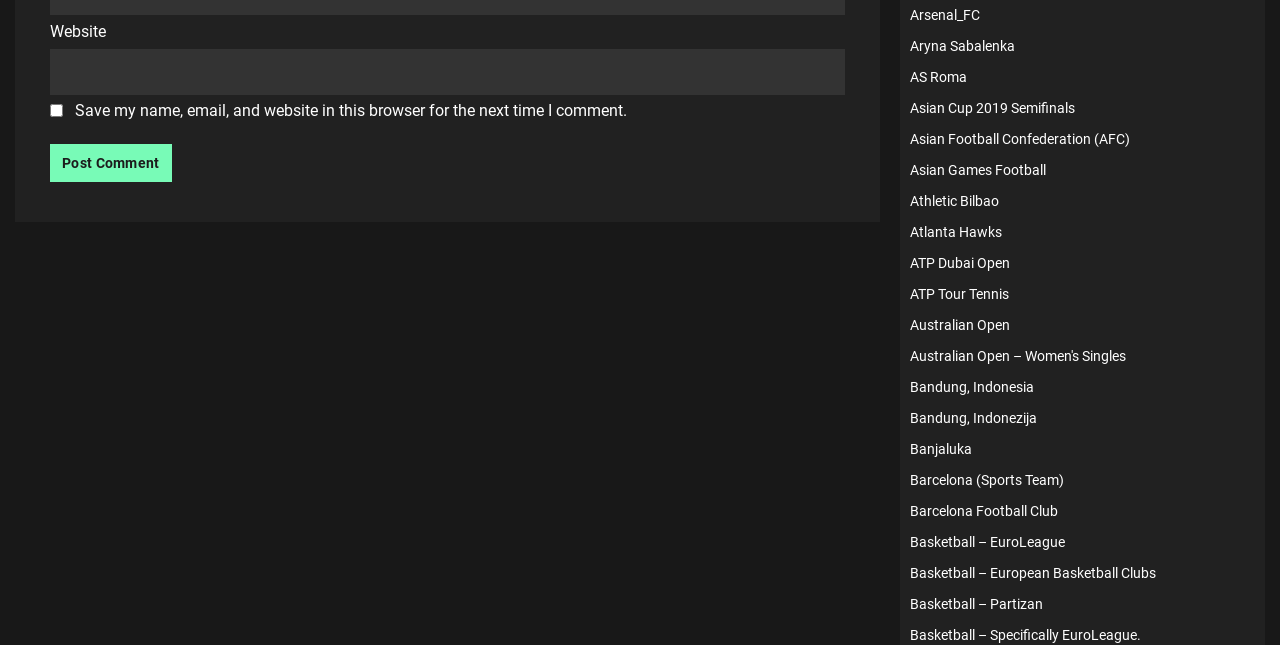What is the purpose of the checkbox?
Based on the screenshot, respond with a single word or phrase.

Save website data